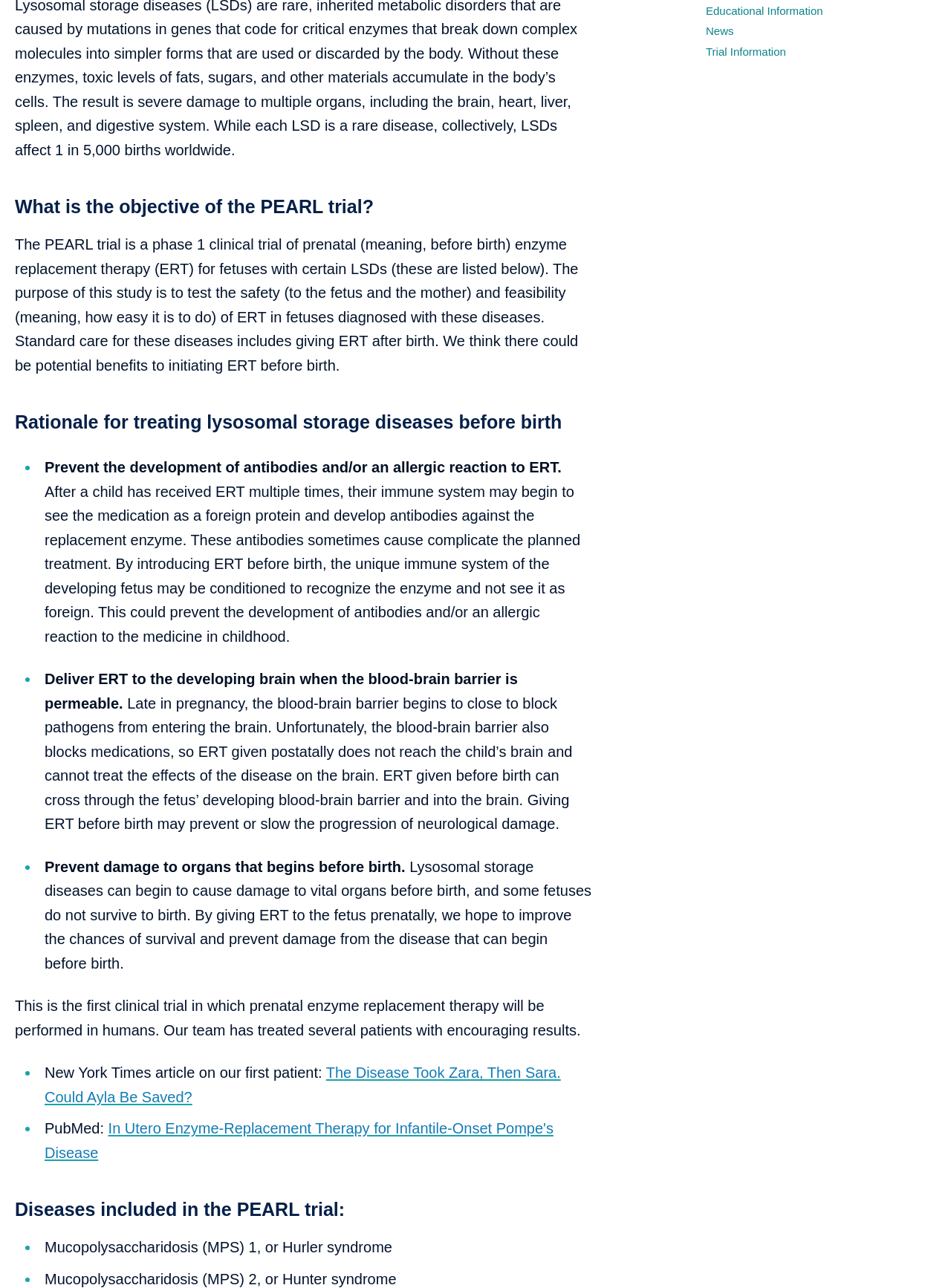Identify the bounding box coordinates for the UI element described by the following text: "Privacy Policy". Provide the coordinates as four float numbers between 0 and 1, in the format [left, top, right, bottom].

[0.737, 0.347, 0.81, 0.356]